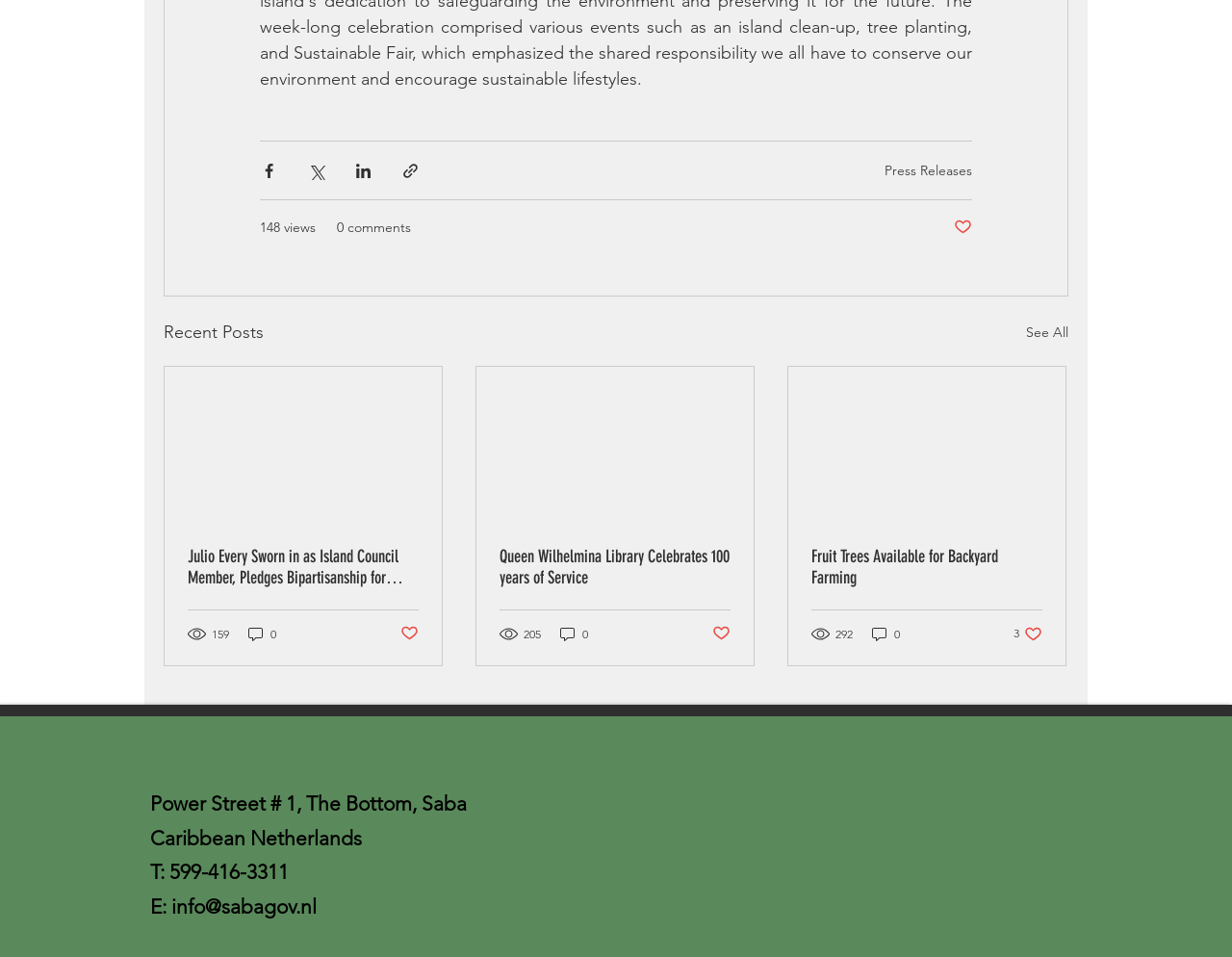Please find the bounding box coordinates for the clickable element needed to perform this instruction: "Read the article about Julio Every".

[0.152, 0.57, 0.34, 0.615]